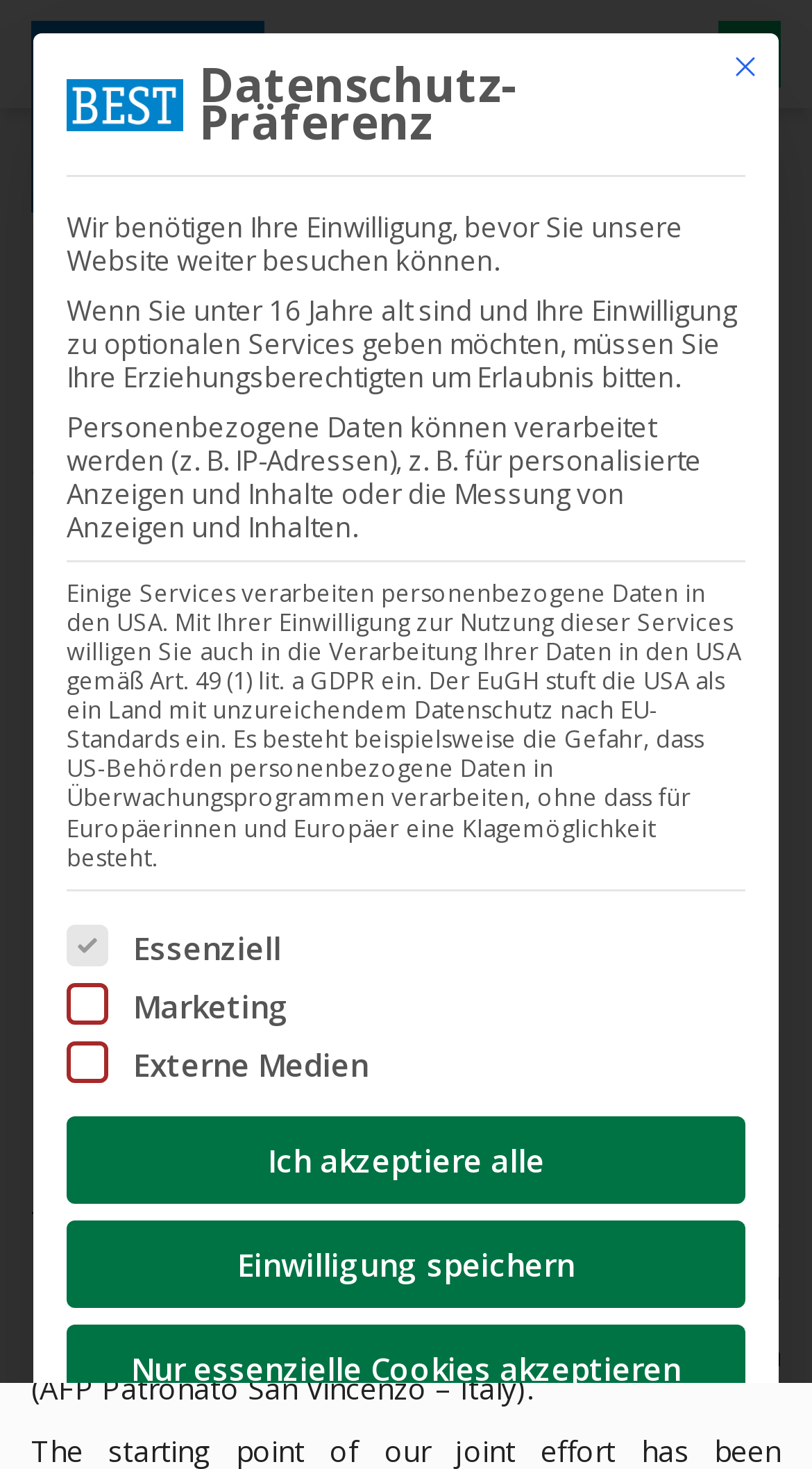Determine the bounding box coordinates for the area that needs to be clicked to fulfill this task: "Switch to English language". The coordinates must be given as four float numbers between 0 and 1, i.e., [left, top, right, bottom].

[0.867, 0.14, 0.959, 0.174]